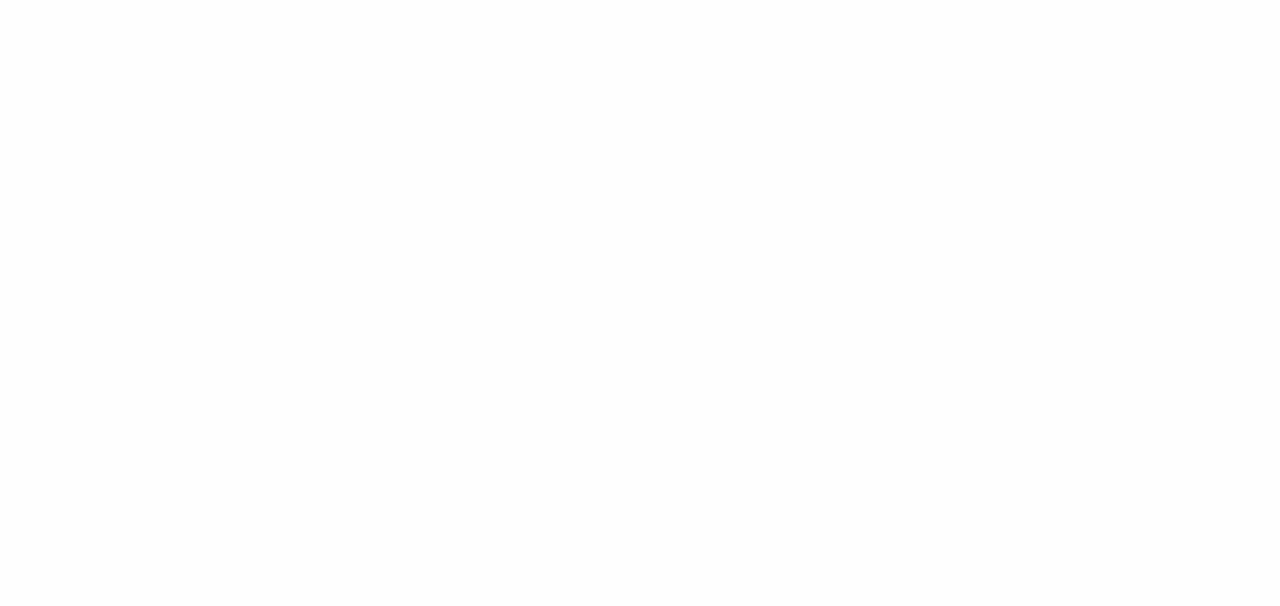What is the copyright year?
Answer the question with a detailed and thorough explanation.

The text '© 2024 By John Roach' at the bottom of the page indicates that the copyright year is 2024.